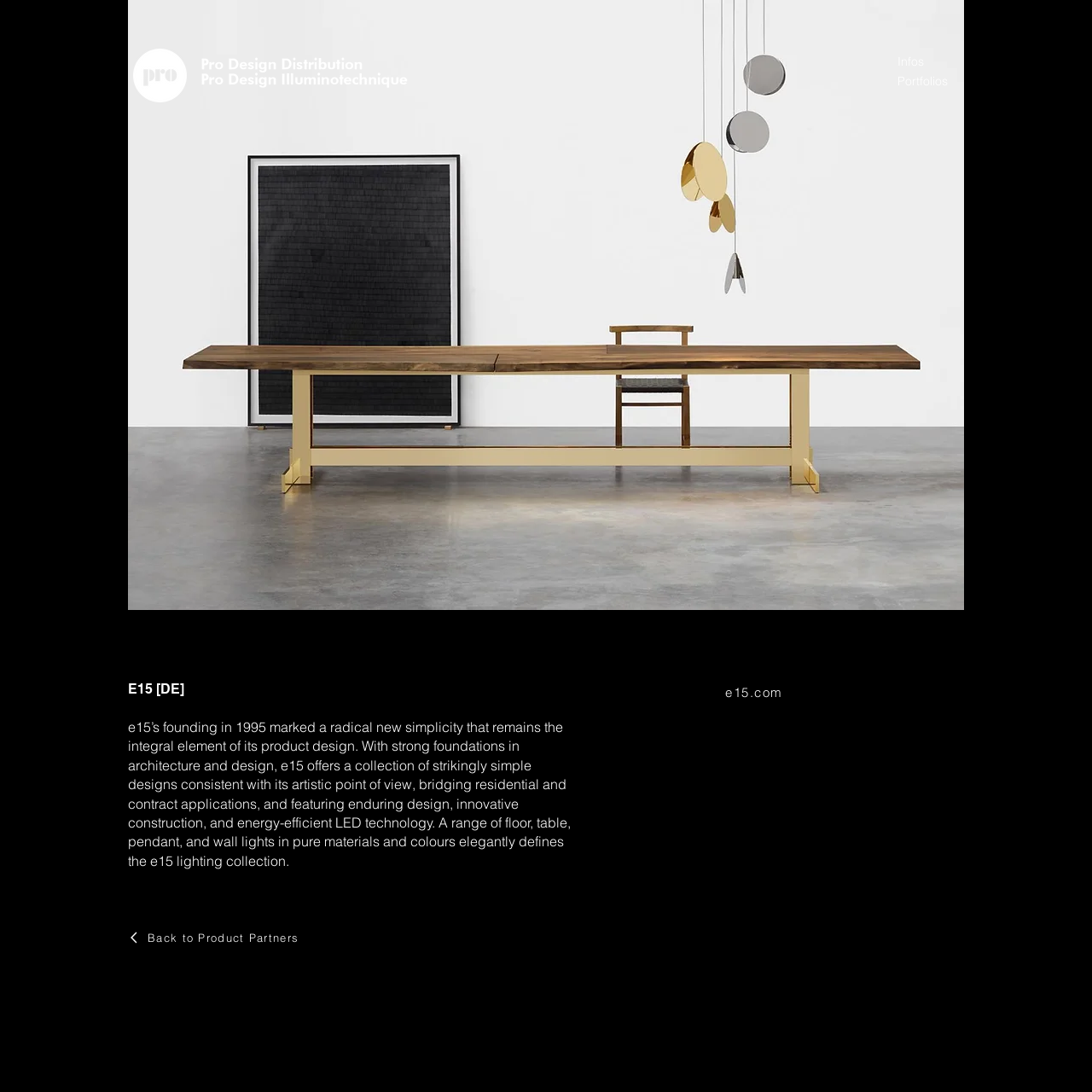Find the bounding box coordinates for the HTML element specified by: "Infos".

[0.016, 0.451, 0.126, 0.5]